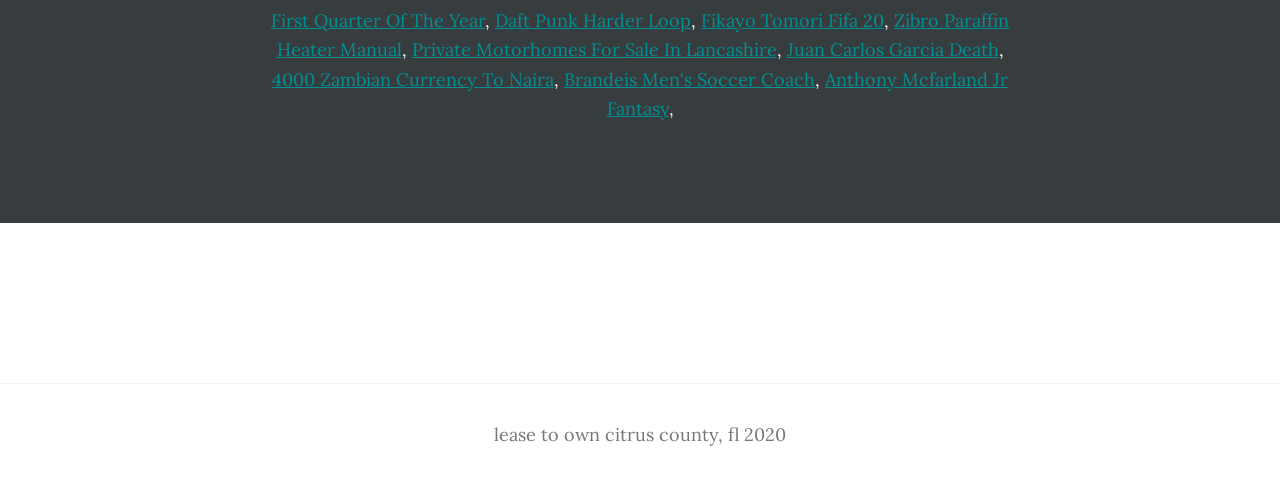Using the given element description, provide the bounding box coordinates (top-left x, top-left y, bottom-right x, bottom-right y) for the corresponding UI element in the screenshot: 4000 Zambian Currency To Naira

[0.212, 0.139, 0.433, 0.186]